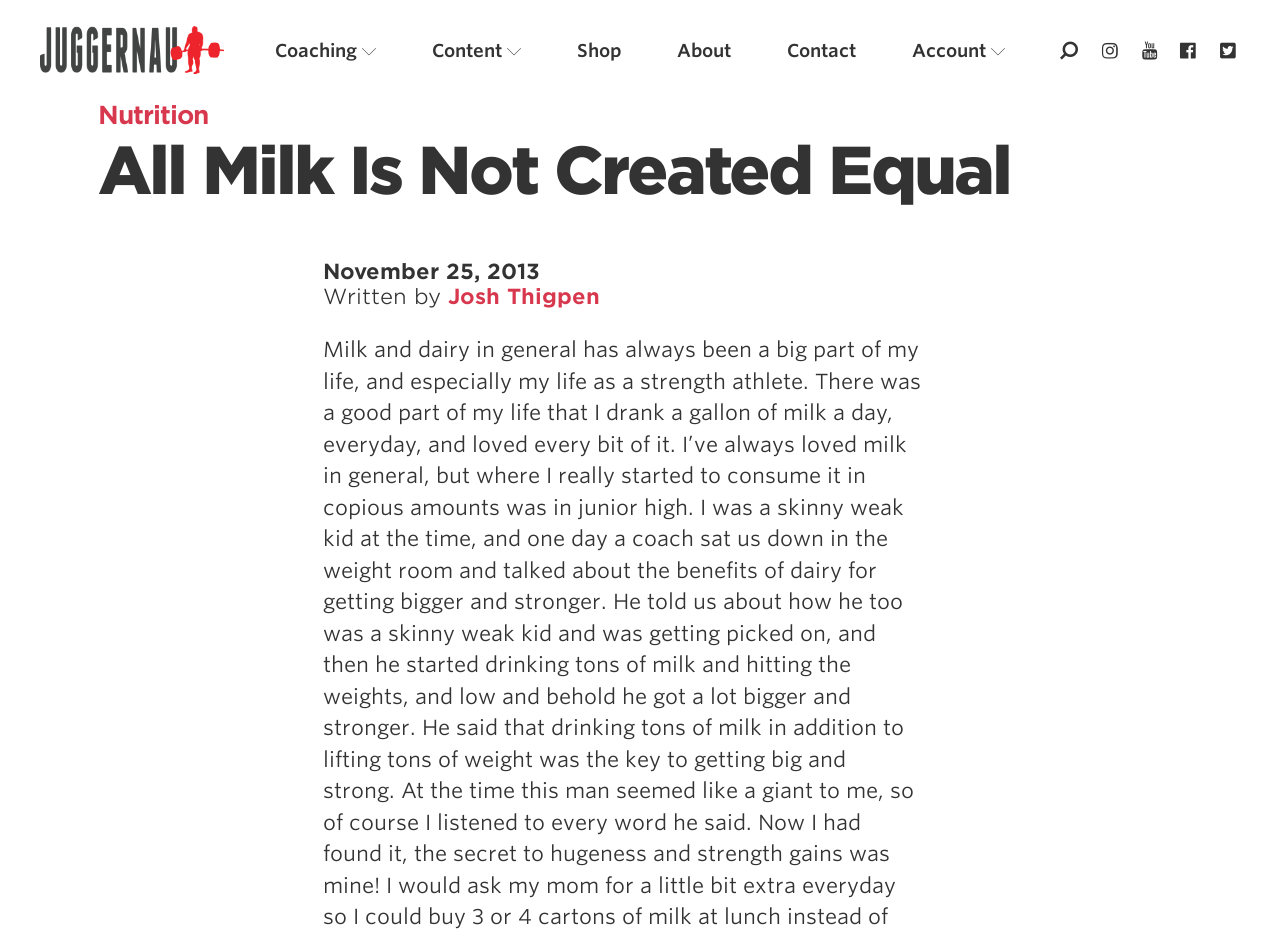Illustrate the webpage thoroughly, mentioning all important details.

This webpage is about Juggernaut Training Systems, a strength training and athletic performance website. At the top left, there is a logo and a link to the website's homepage. Next to it, there are several navigation links, including Coaching, Content, Shop, About, Contact, and Account.

Below the navigation links, there is a header section with a title "All Milk Is Not Created Equal" and a subheading "November 25, 2013" with the author's name "Josh Thigpen" next to it.

On the right side of the page, there is a search bar with a button labeled "Go". Below the search bar, there are three sections: Popular Products, Featured Articles, and New. The Popular Products section lists five links to products, including Powerlifting A.I. and Weightlifting A.I. The Featured Articles section lists six links to articles, including "Scientific Principles of Strength Training" and "Pillars of Squat Technique". The New section lists five links to new articles, including "Optimizing Your Warmups" and "5 Common Mistakes in the Bench Press".

Throughout the page, there are several list markers (•) used to separate the links in each section. The overall layout is organized, with clear headings and concise text.